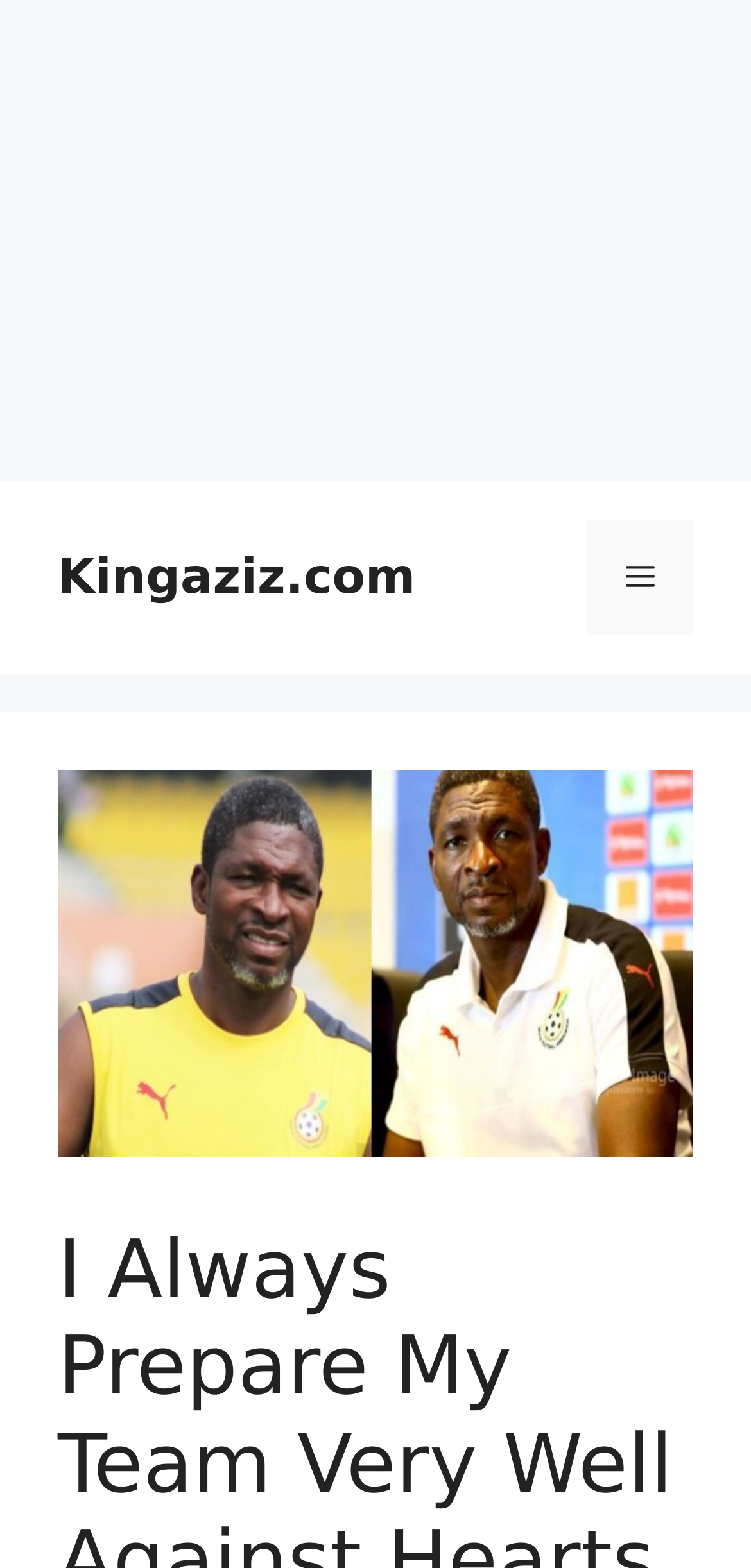Please find the main title text of this webpage.

I Always Prepare My Team Very Well Against Hearts of Oak – Maxwell Konadu